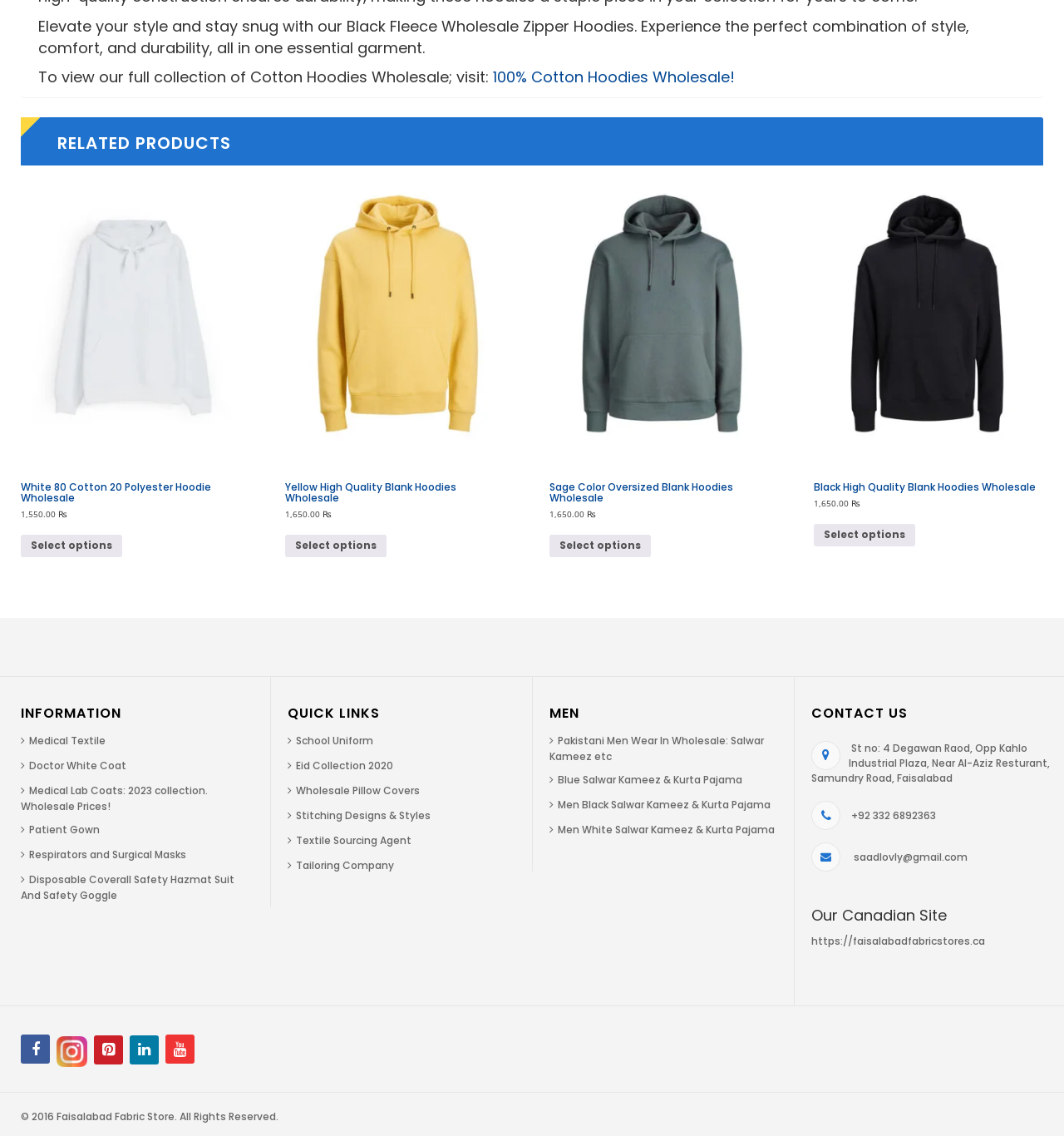Based on the element description: "Wholesale Pillow Covers", identify the UI element and provide its bounding box coordinates. Use four float numbers between 0 and 1, [left, top, right, bottom].

[0.27, 0.69, 0.395, 0.702]